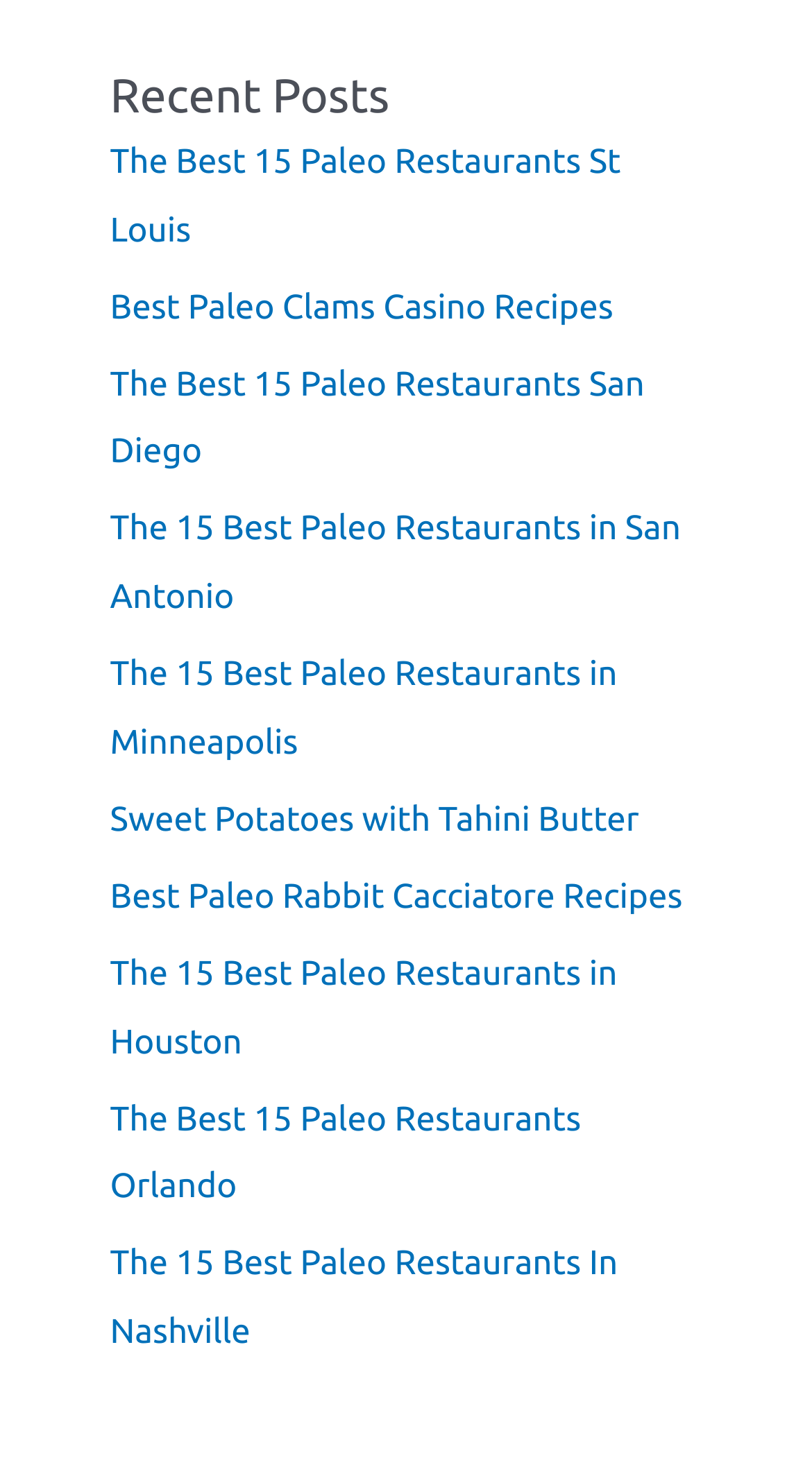Please find the bounding box for the following UI element description. Provide the coordinates in (top-left x, top-left y, bottom-right x, bottom-right y) format, with values between 0 and 1: Finance

None